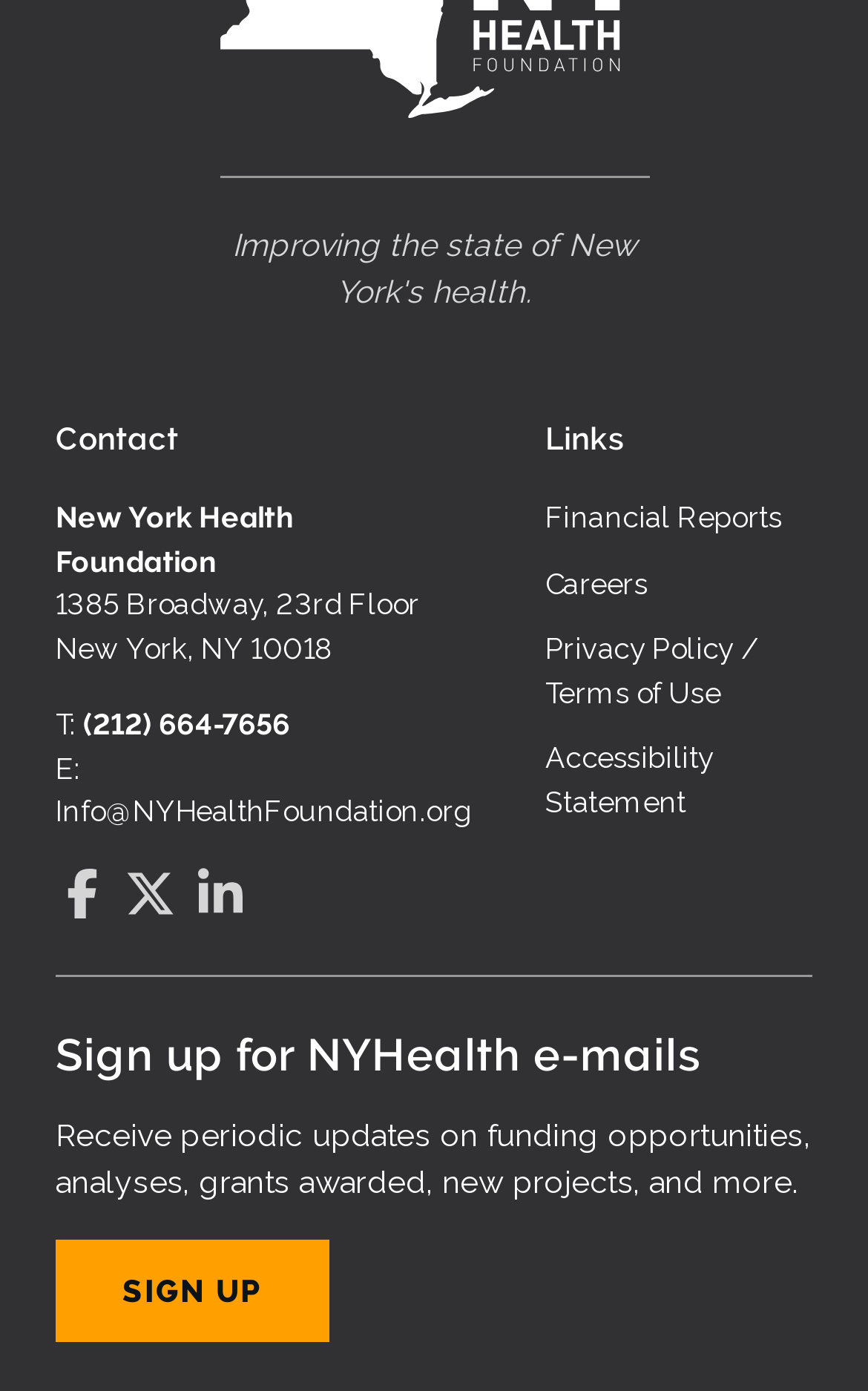What is the purpose of the 'Sign up for NYHealth e-mails' section?
Please give a detailed and elaborate explanation in response to the question.

I found the purpose of the 'Sign up for NYHealth e-mails' section by reading the static text element that describes the type of updates that will be sent to subscribers.